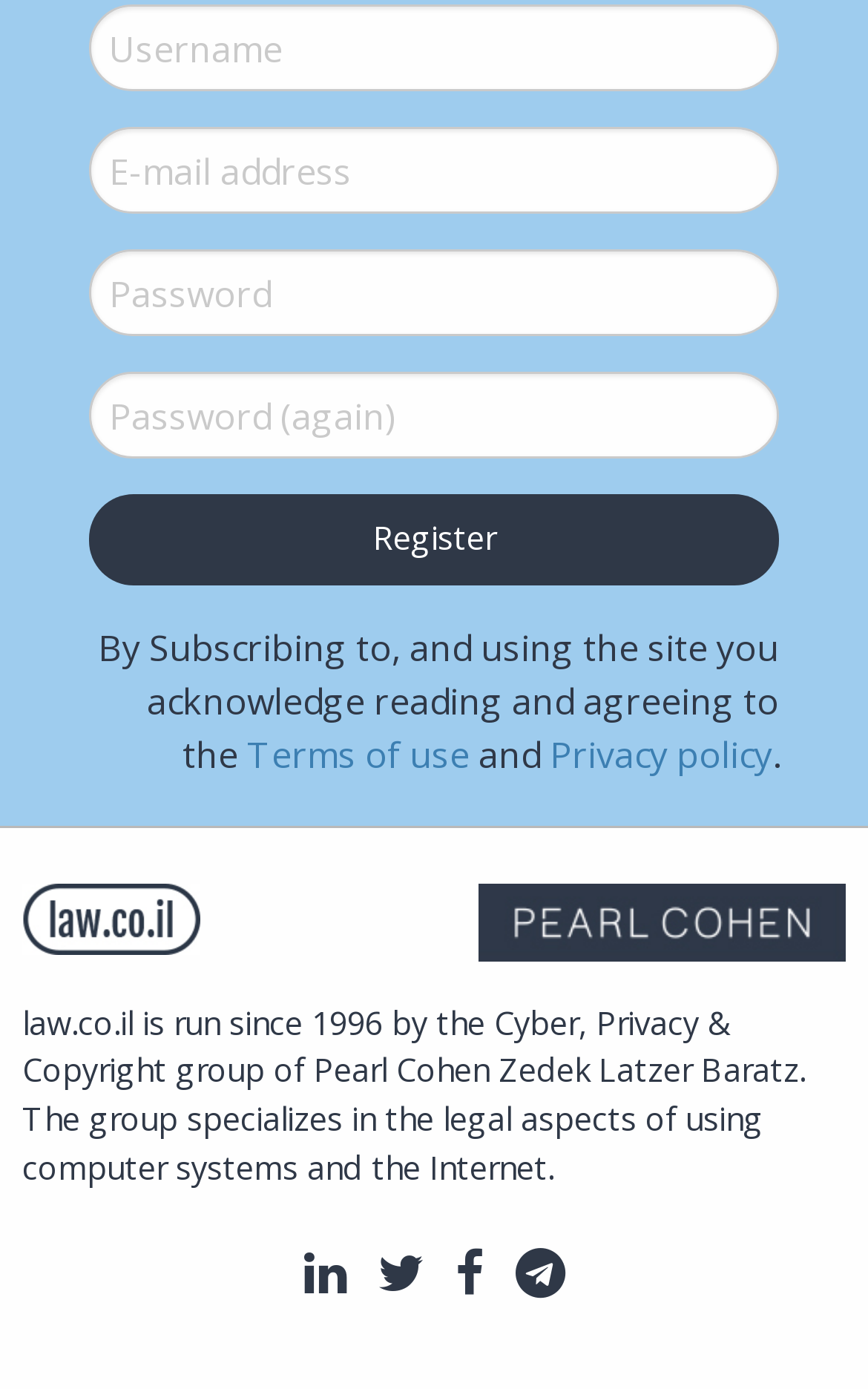What is the purpose of this webpage?
Use the image to answer the question with a single word or phrase.

Registration